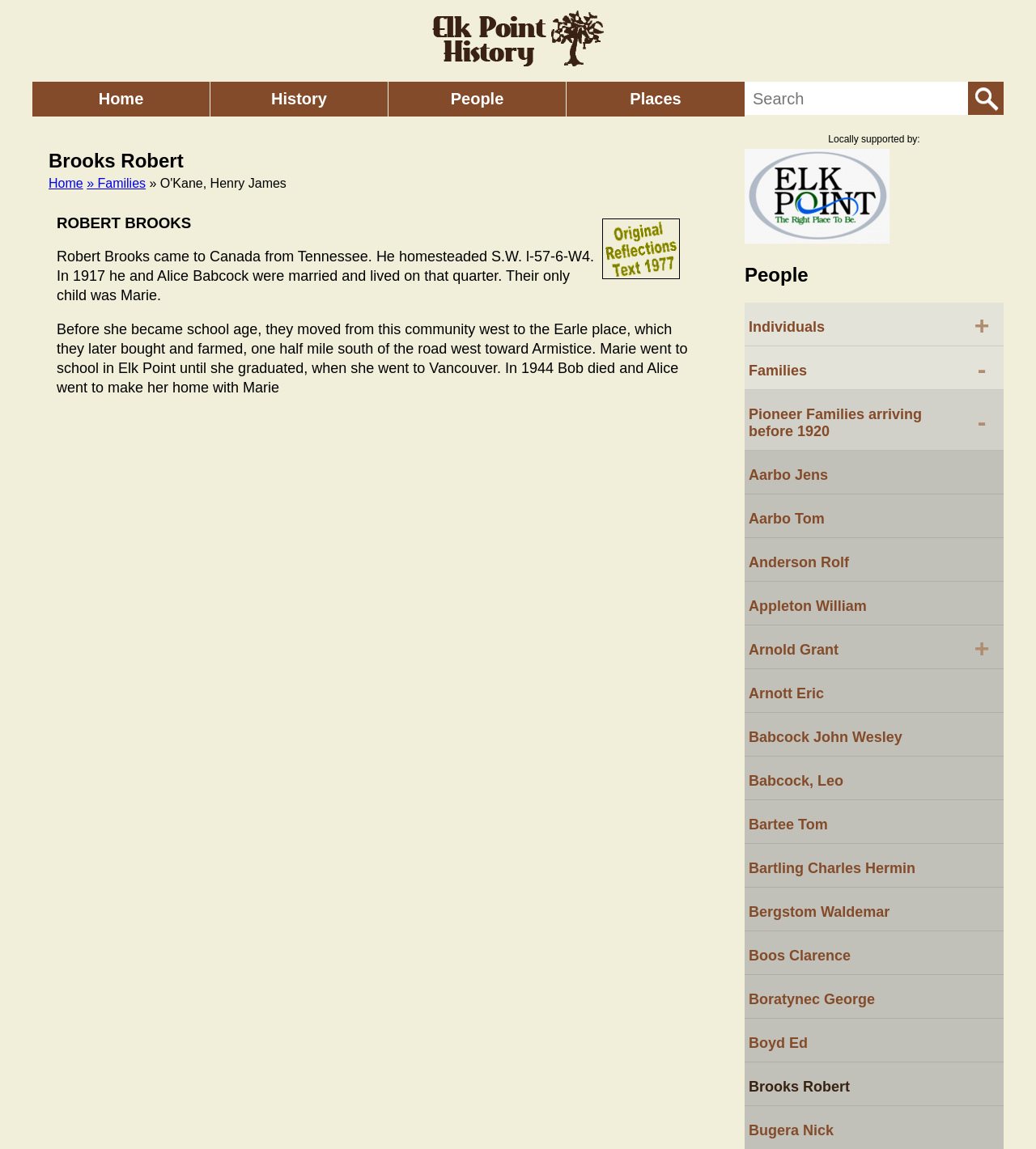What is the location of the search box on the webpage?
Examine the screenshot and reply with a single word or phrase.

Top right